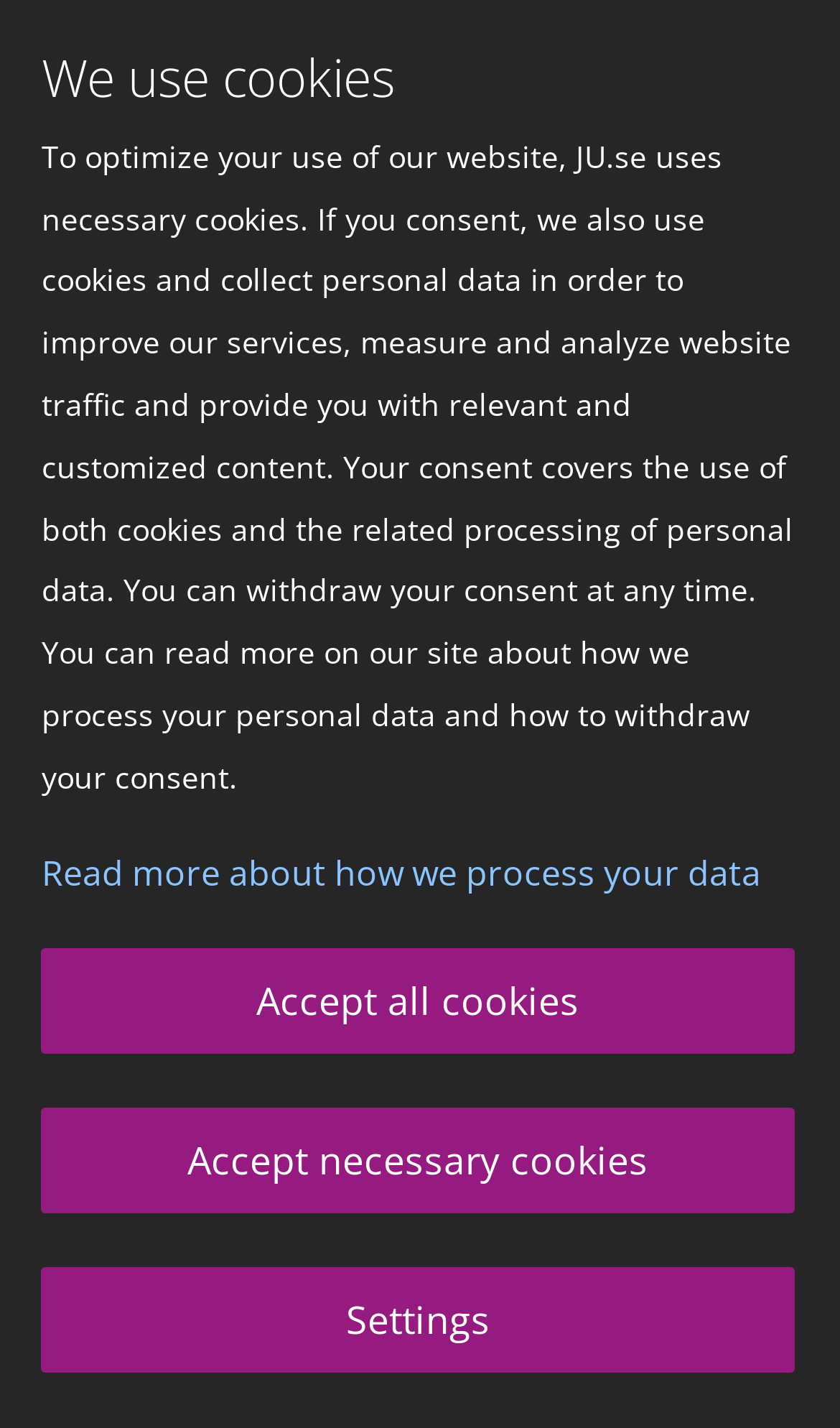Calculate the bounding box coordinates for the UI element based on the following description: "Accept necessary cookies". Ensure the coordinates are four float numbers between 0 and 1, i.e., [left, top, right, bottom].

[0.049, 0.776, 0.946, 0.849]